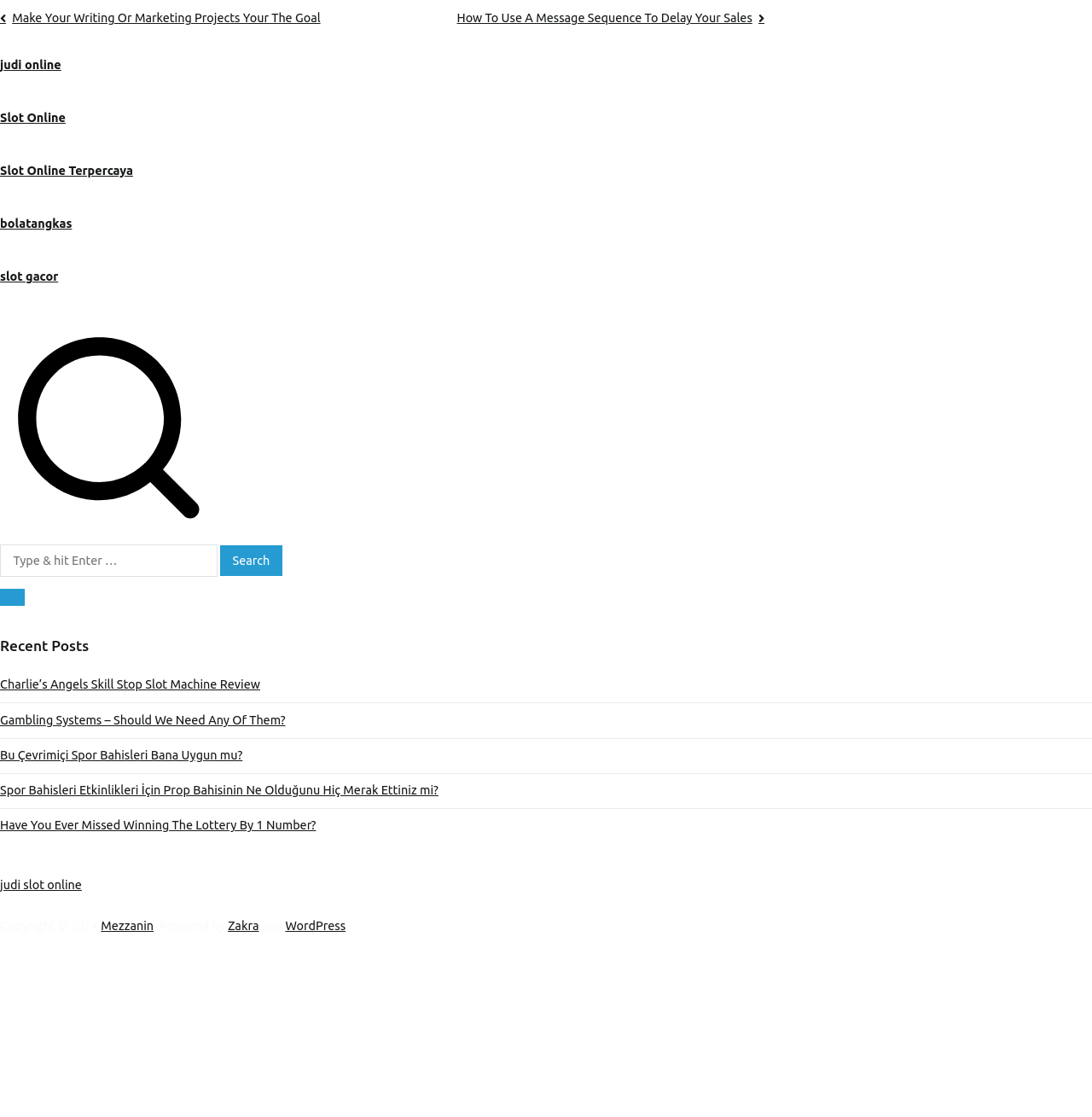What is the name of the website's theme?
Look at the image and answer the question using a single word or phrase.

Zakra